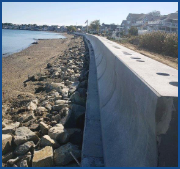What material was used to reinforce the seawall?
Using the image as a reference, answer with just one word or a short phrase.

Fiberglas GFRP rebar